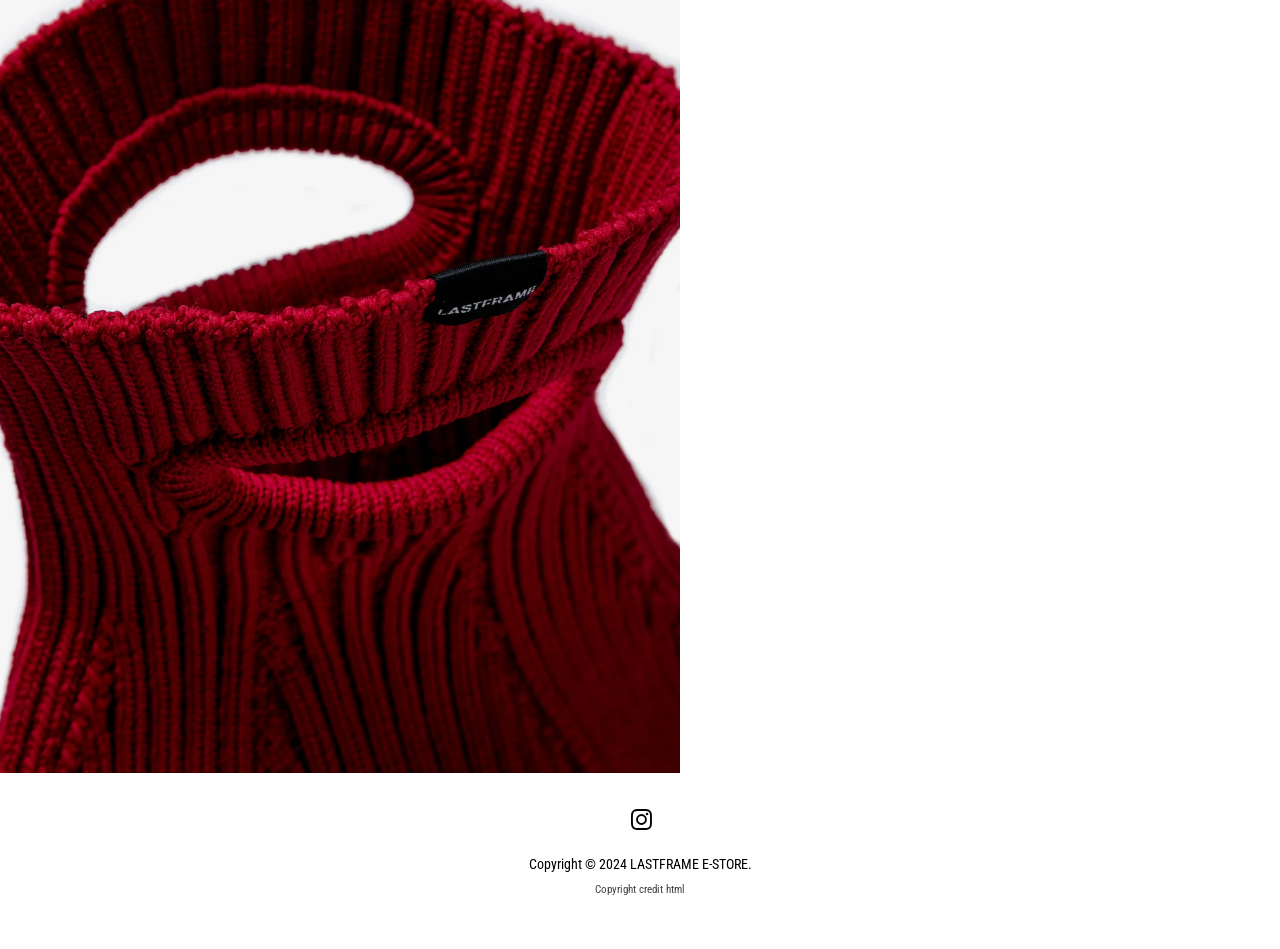Identify the bounding box for the described UI element. Provide the coordinates in (top-left x, top-left y, bottom-right x, bottom-right y) format with values ranging from 0 to 1: title="Instagram"

[0.488, 0.846, 0.512, 0.878]